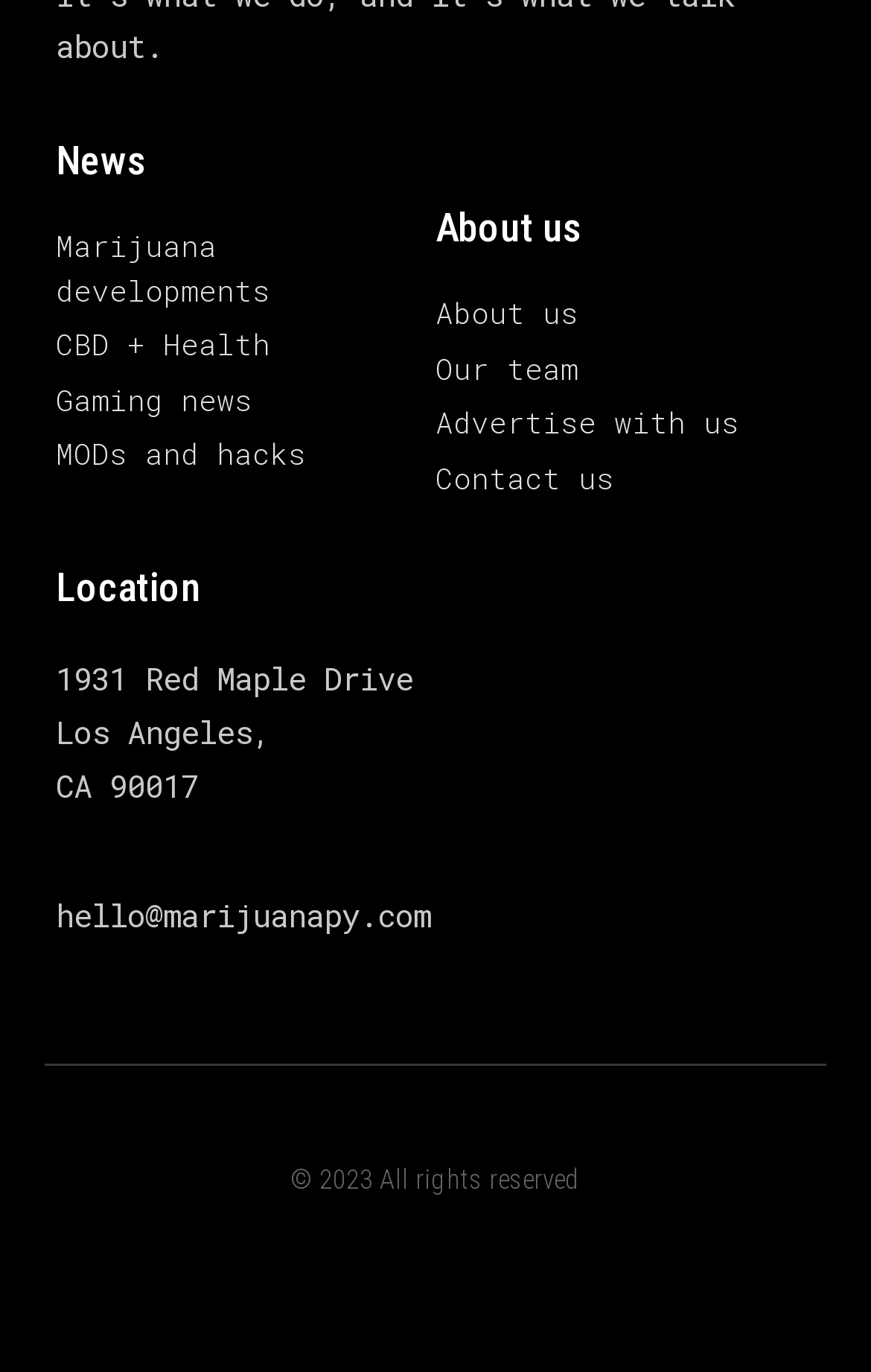What is the main topic of the news section?
Refer to the screenshot and respond with a concise word or phrase.

Marijuana